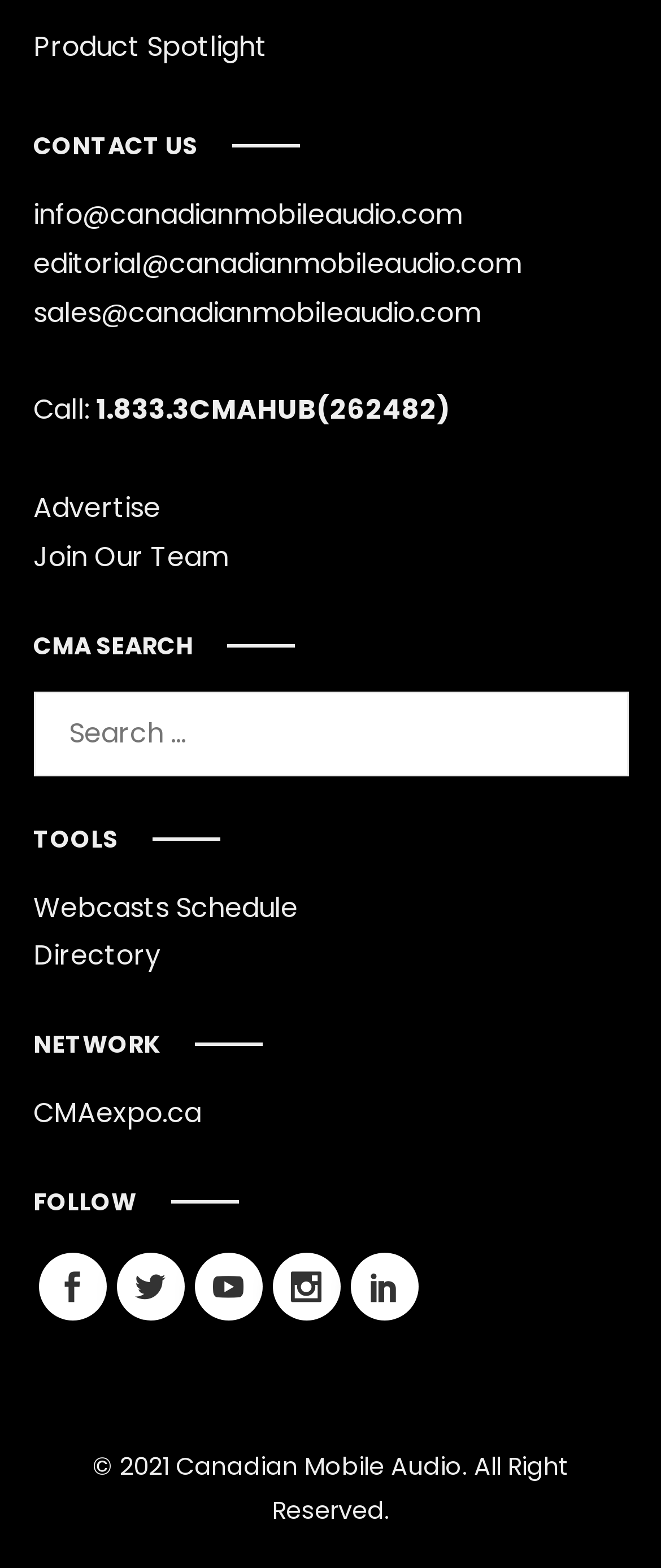From the image, can you give a detailed response to the question below:
How many social media links are available?

I looked at the 'FOLLOW' section on the webpage, which contains links to various social media platforms. There are five social media links available, represented by icons.